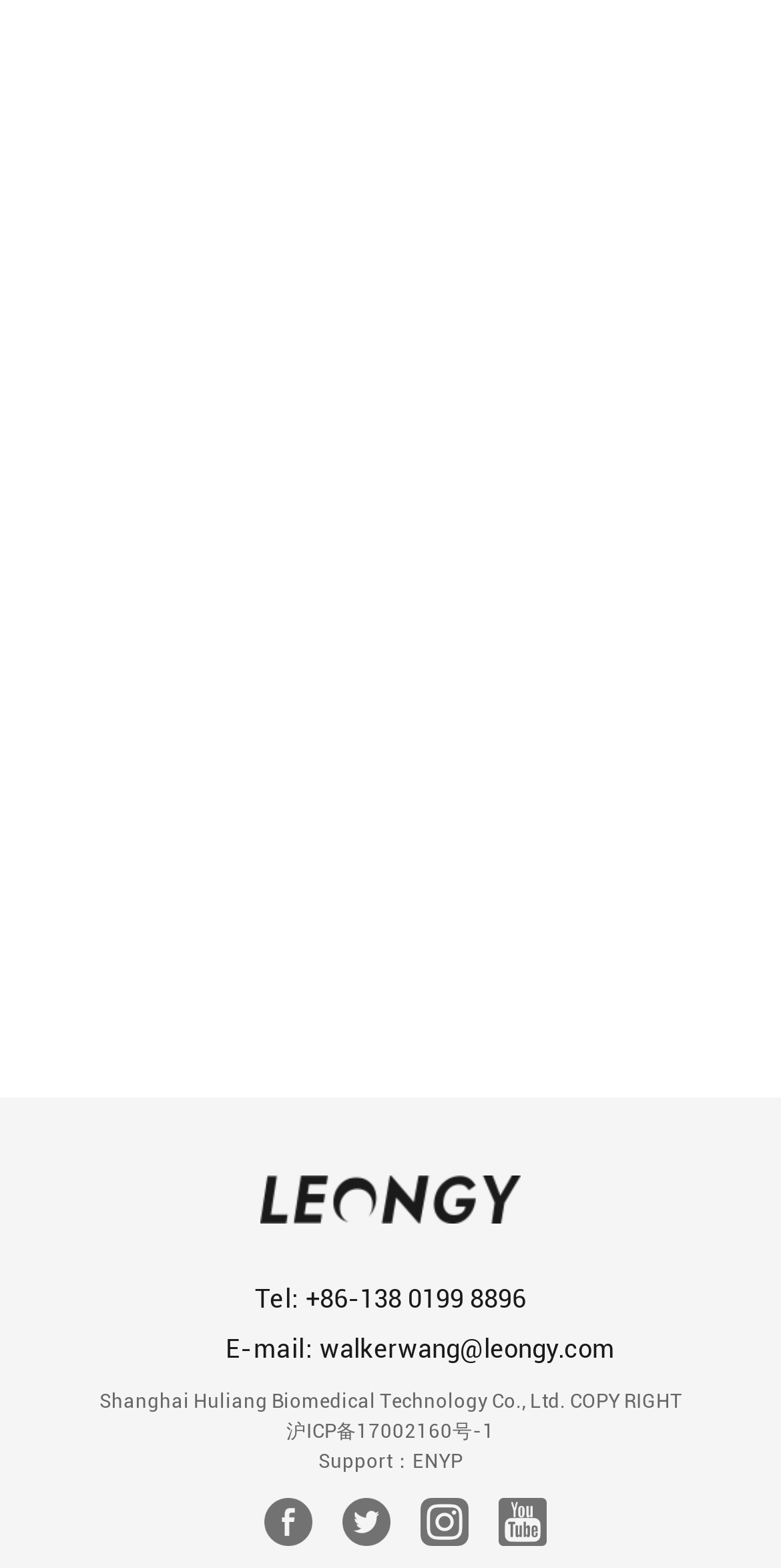Using the provided description: "5", find the bounding box coordinates of the corresponding UI element. The output should be four float numbers between 0 and 1, in the format [left, top, right, bottom].

None